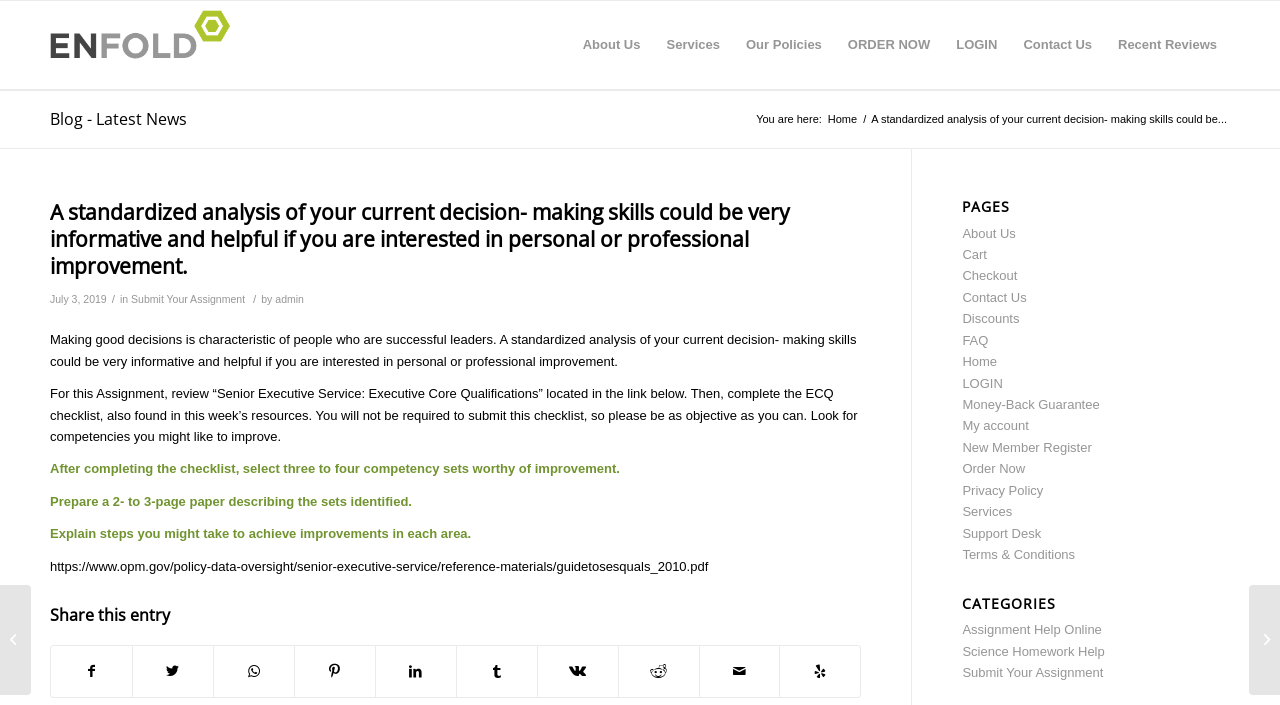Identify the bounding box for the given UI element using the description provided. Coordinates should be in the format (top-left x, top-left y, bottom-right x, bottom-right y) and must be between 0 and 1. Here is the description: Support Desk

[0.752, 0.746, 0.813, 0.767]